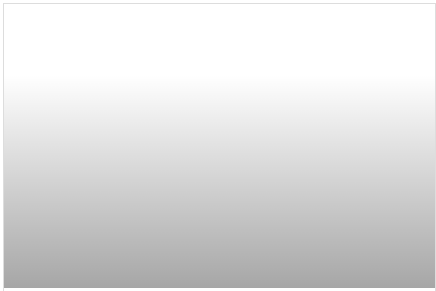What theme is emphasized by the surrounding foliage?
Based on the visual details in the image, please answer the question thoroughly.

The surrounding foliage not only adds to the aesthetic appeal but also emphasizes themes of sustainability and environmental integration, suggesting a harmonious blend of nature and human-made structures.